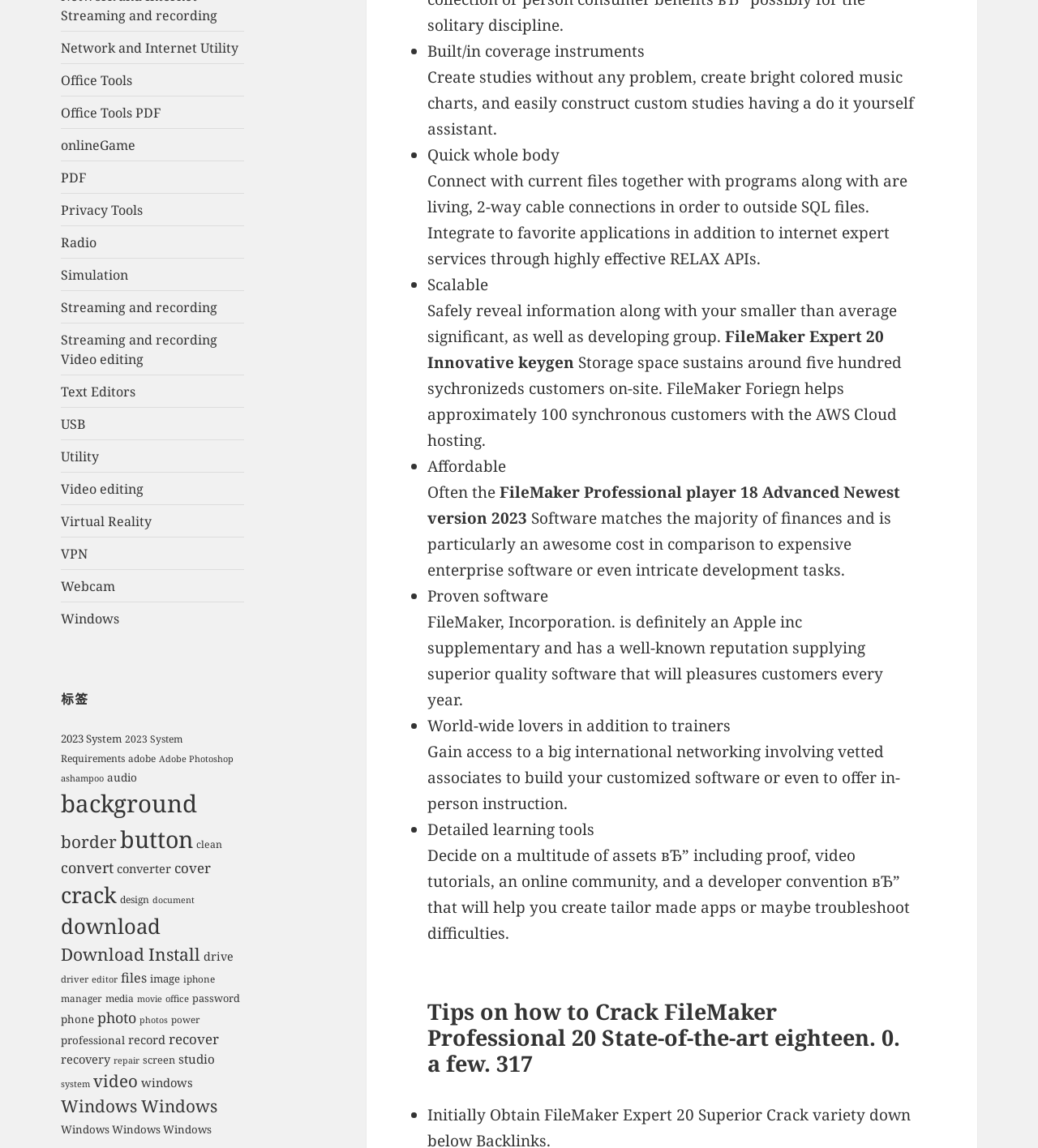Please determine the bounding box coordinates for the element with the description: "drive".

[0.196, 0.827, 0.225, 0.84]